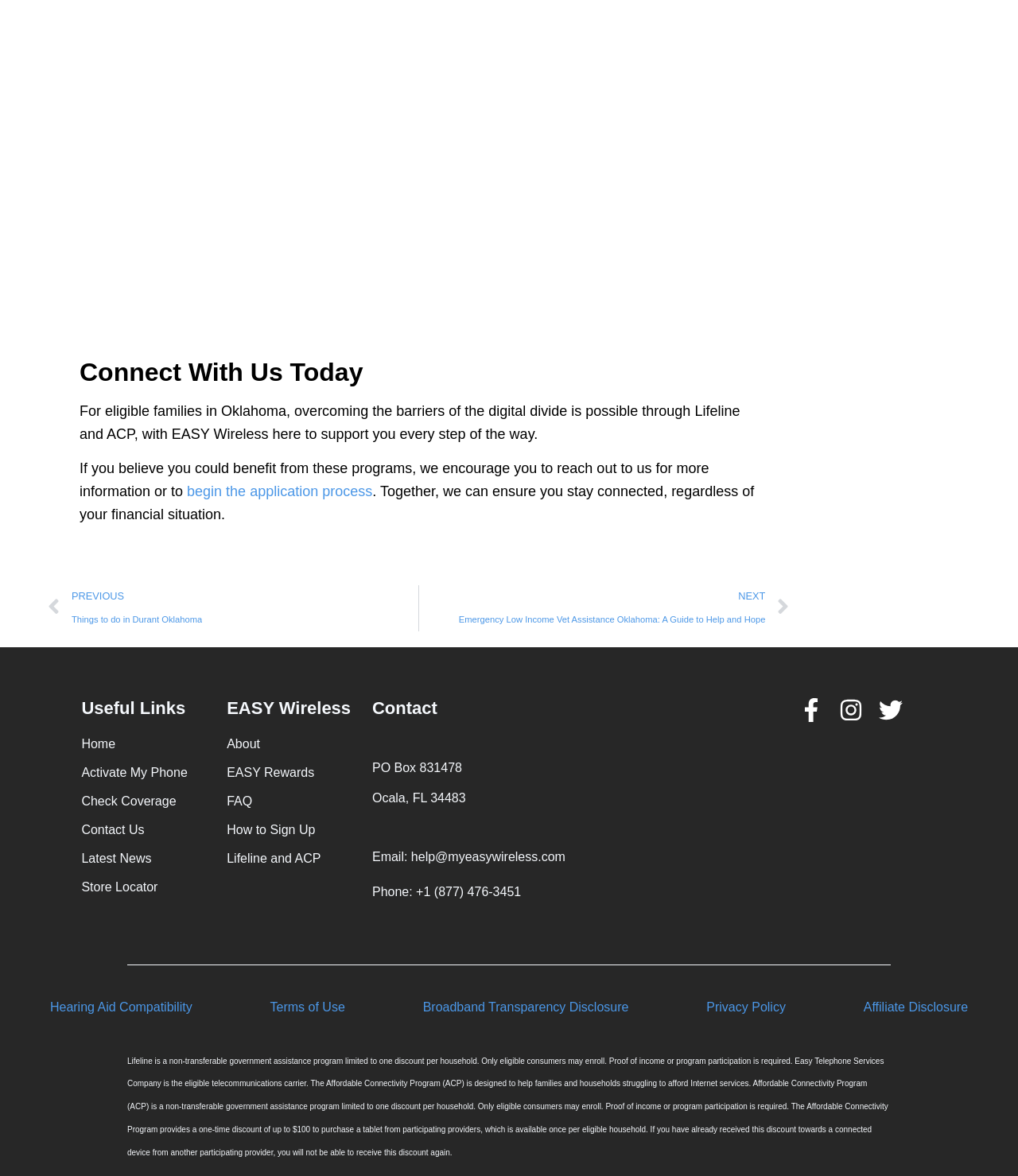What is the address of EASY Wireless?
Provide a detailed and well-explained answer to the question.

The address of EASY Wireless is mentioned in the 'Contact' section of the webpage, which is PO Box 831478, Ocala, FL 34483.